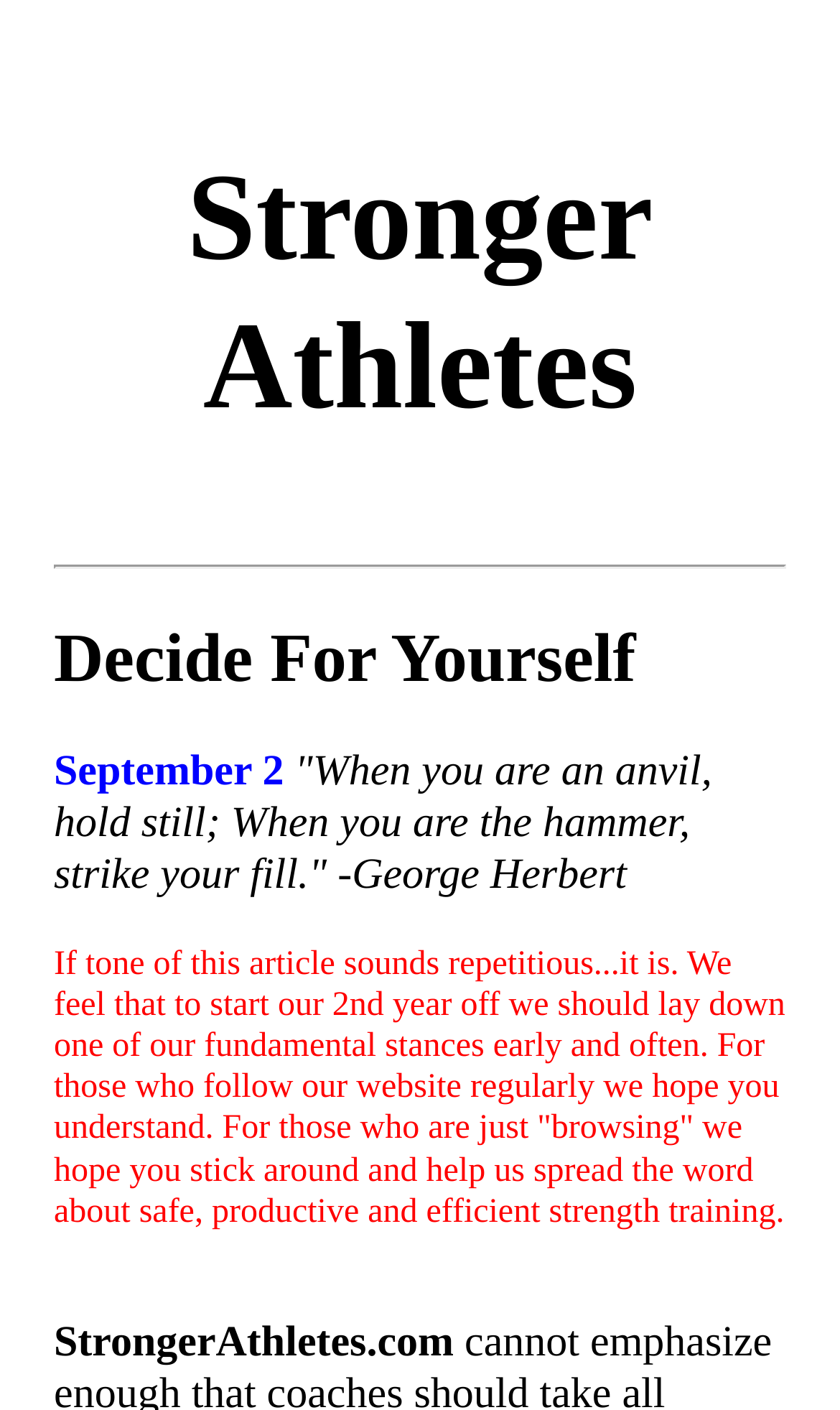From the details in the image, provide a thorough response to the question: What is the tone of the article?

I found the tone of the article by reading the StaticText element with the text 'If tone of this article sounds repetitious...it is.', which explicitly states that the tone of the article is repetitious.